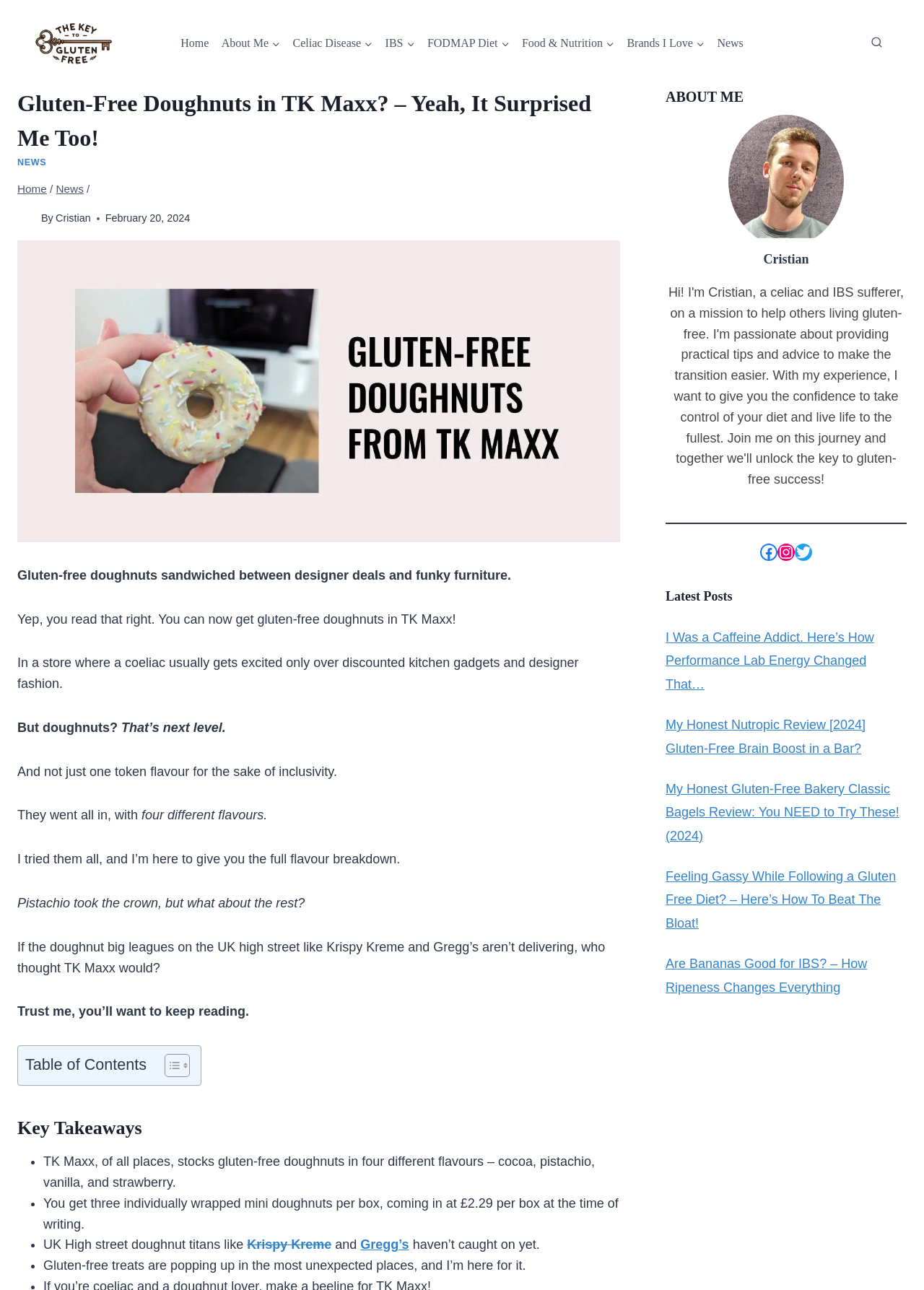Determine the bounding box coordinates for the UI element described. Format the coordinates as (top-left x, top-left y, bottom-right x, bottom-right y) and ensure all values are between 0 and 1. Element description: Scroll to top

[0.943, 0.698, 0.977, 0.722]